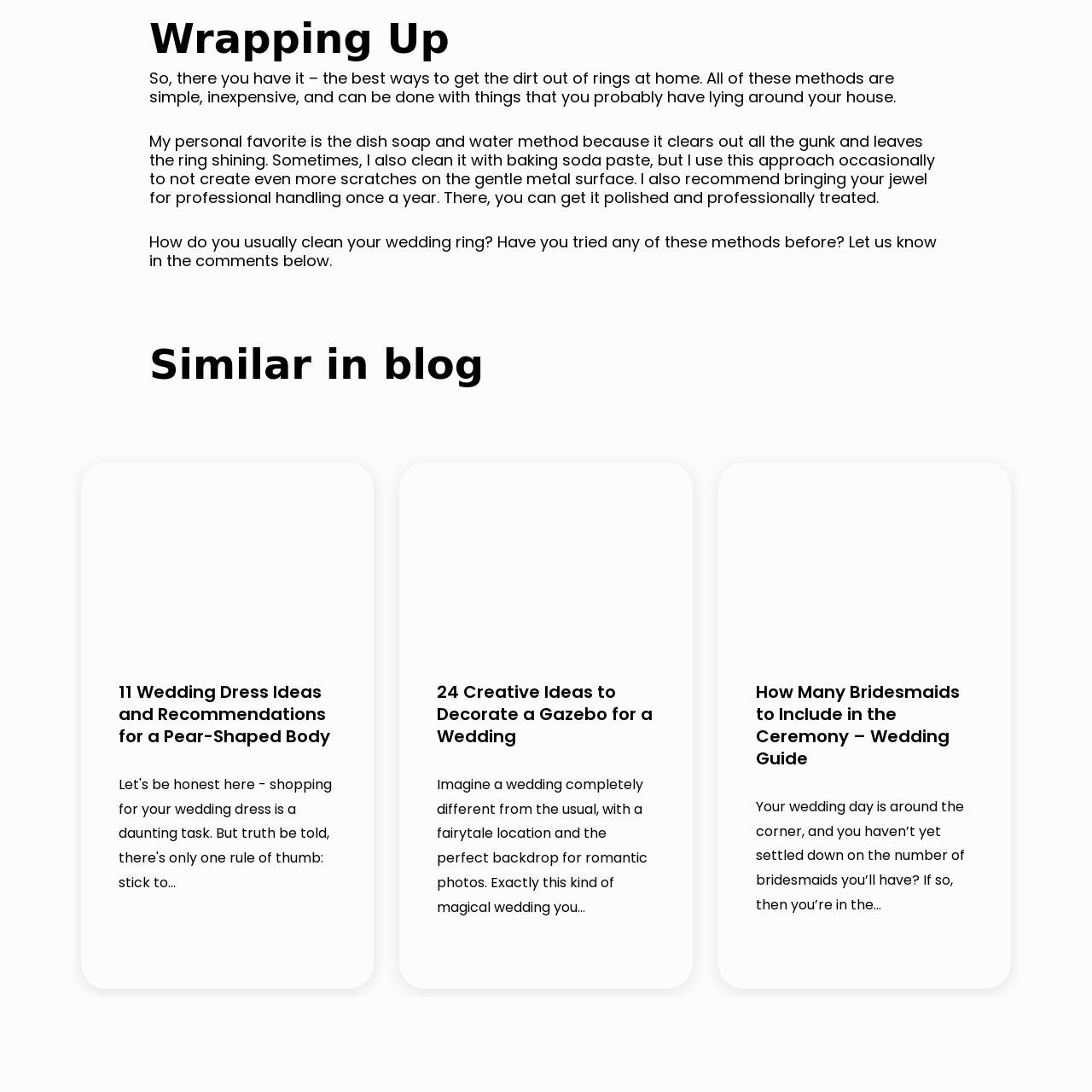What body type is the article focused on?
Observe the image inside the red bounding box carefully and answer the question in detail.

The article specifically highlights '11 Wedding Dress Ideas and Recommendations for a Pear-Shaped Body', which clearly indicates that the article is focused on providing recommendations for individuals with a pear-shaped body type.